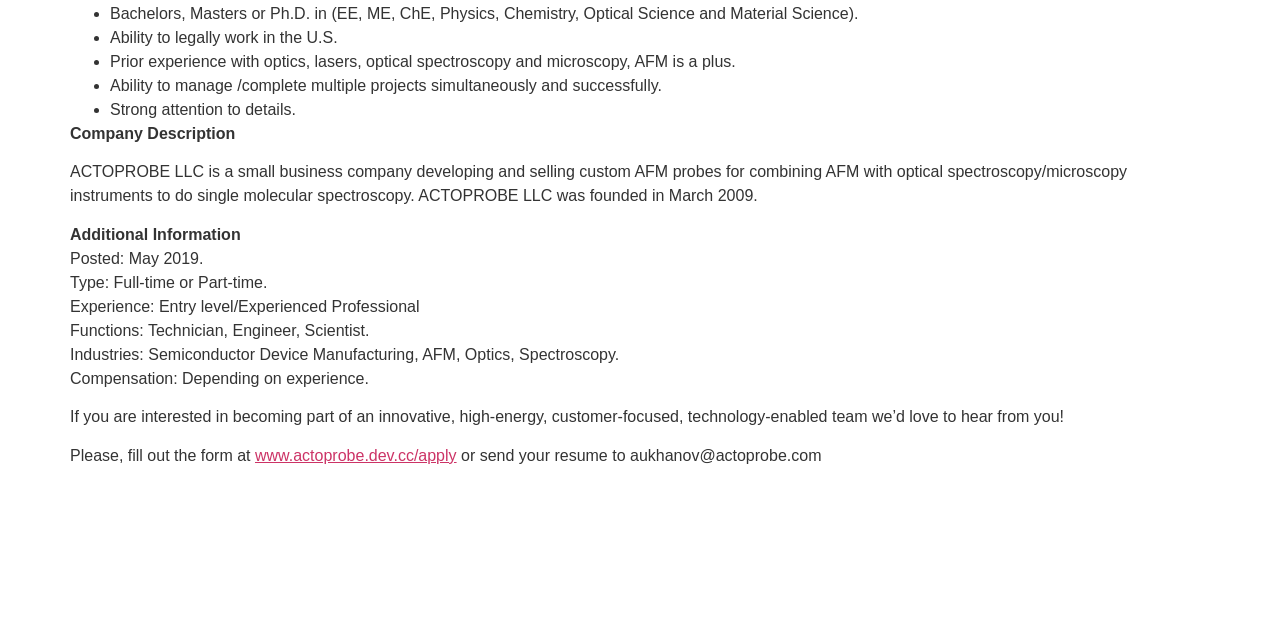Using the element description provided, determine the bounding box coordinates in the format (top-left x, top-left y, bottom-right x, bottom-right y). Ensure that all values are floating point numbers between 0 and 1. Element description: www.actoprobe.dev.cc/apply

[0.199, 0.698, 0.357, 0.724]